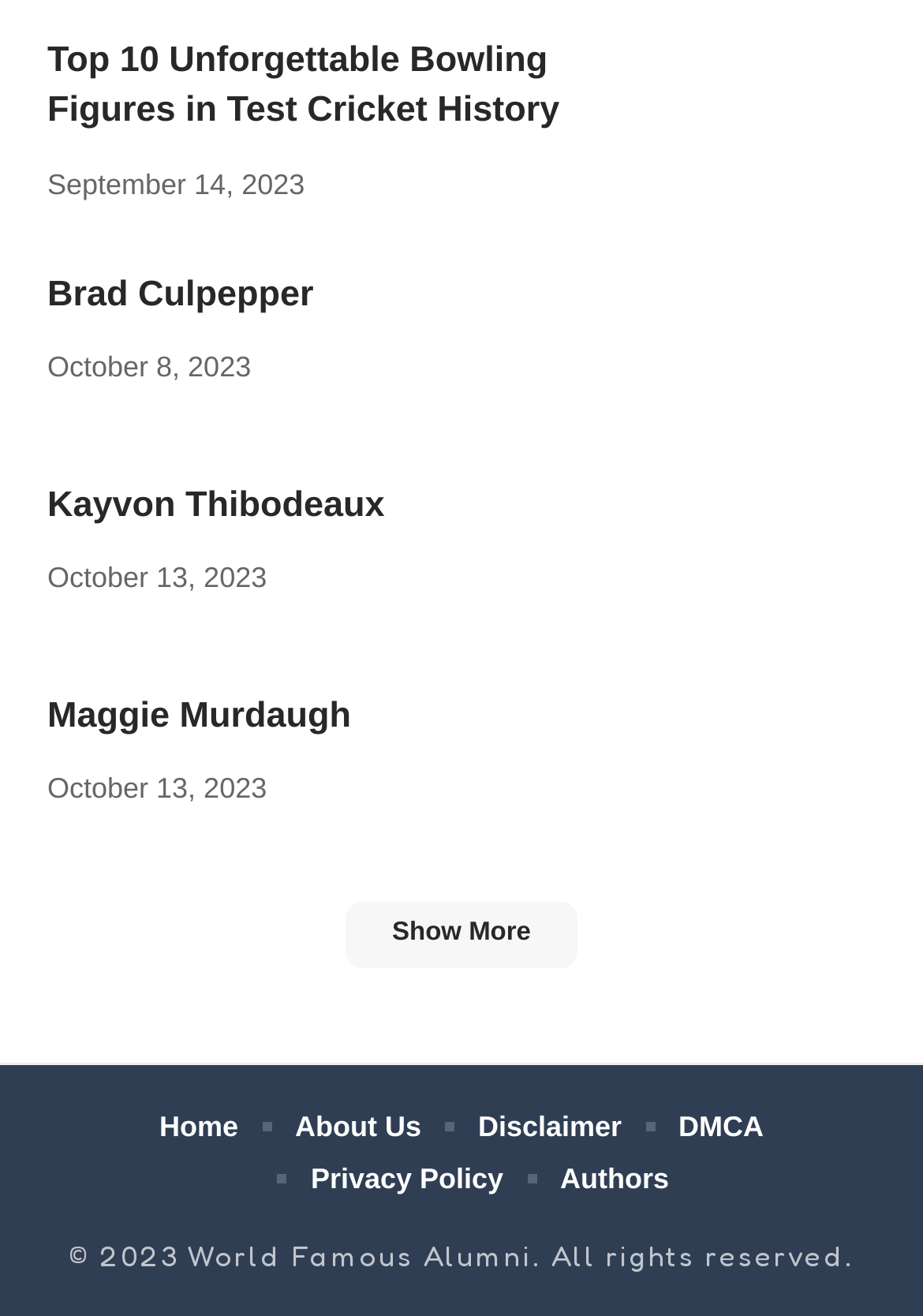Use one word or a short phrase to answer the question provided: 
What is the date of the latest article?

October 13, 2023